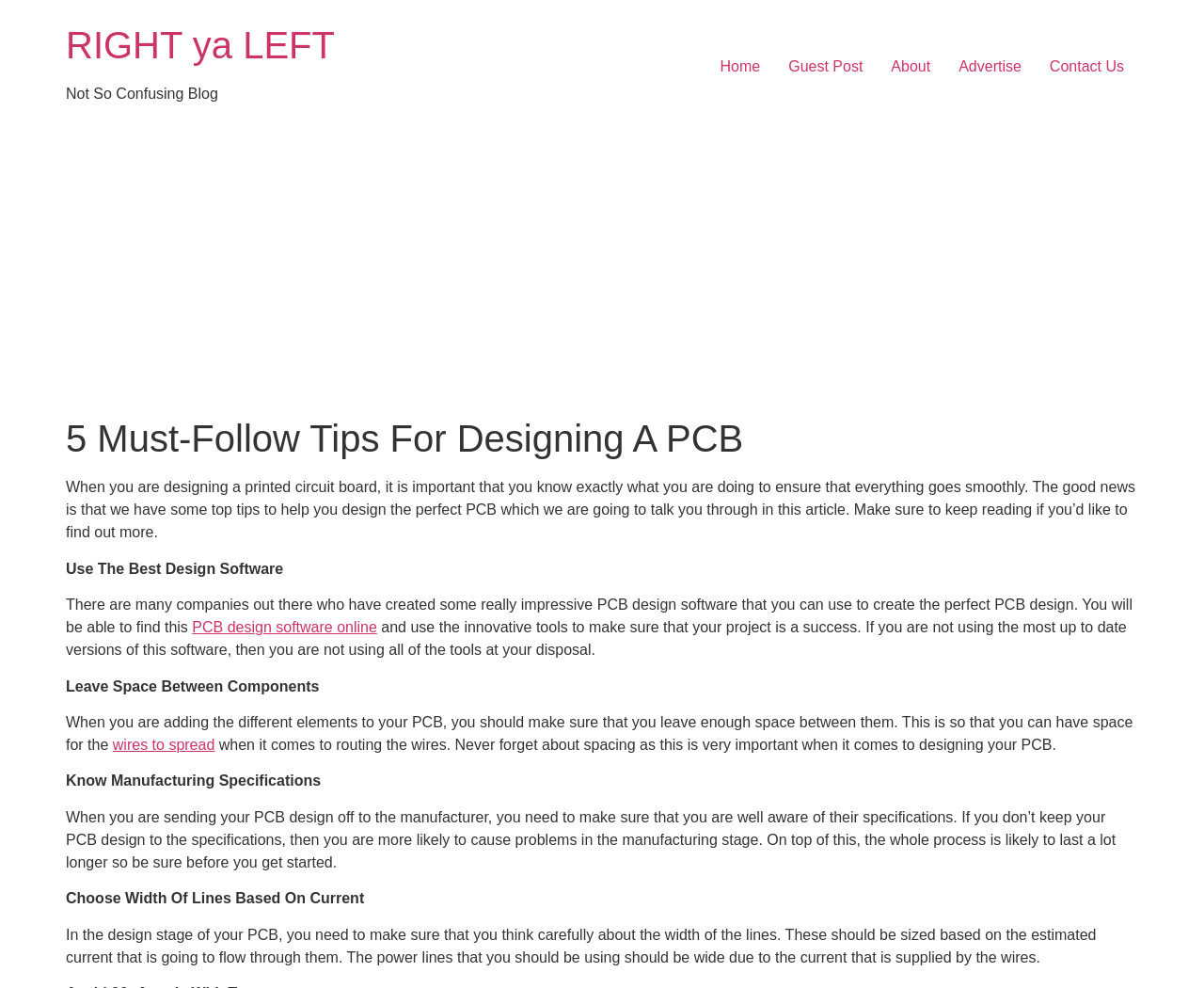Please predict the bounding box coordinates (top-left x, top-left y, bottom-right x, bottom-right y) for the UI element in the screenshot that fits the description: PCB design software online

[0.16, 0.627, 0.313, 0.643]